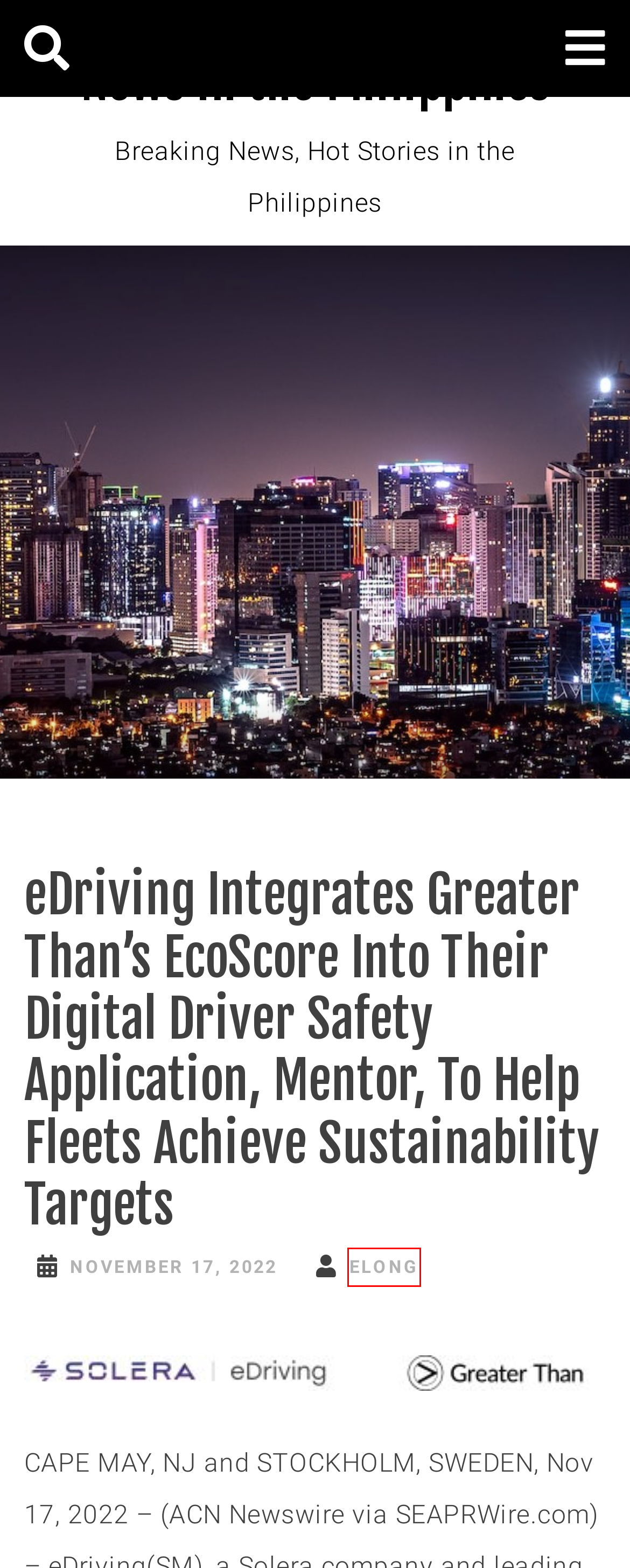You are given a screenshot of a webpage with a red bounding box around an element. Choose the most fitting webpage description for the page that appears after clicking the element within the red bounding box. Here are the candidates:
A. News in the Philippines – Breaking News, Hot Stories in the Philippines
B. May 3, 2024 – News in the Philippines
C. May 11, 2024 – News in the Philippines
D. Blog Tool, Publishing Platform, and CMS – WordPress.org
E. February 2024 – News in the Philippines
F. elong – News in the Philippines
G. October 2022 – News in the Philippines
H. May 1, 2024 – News in the Philippines

F